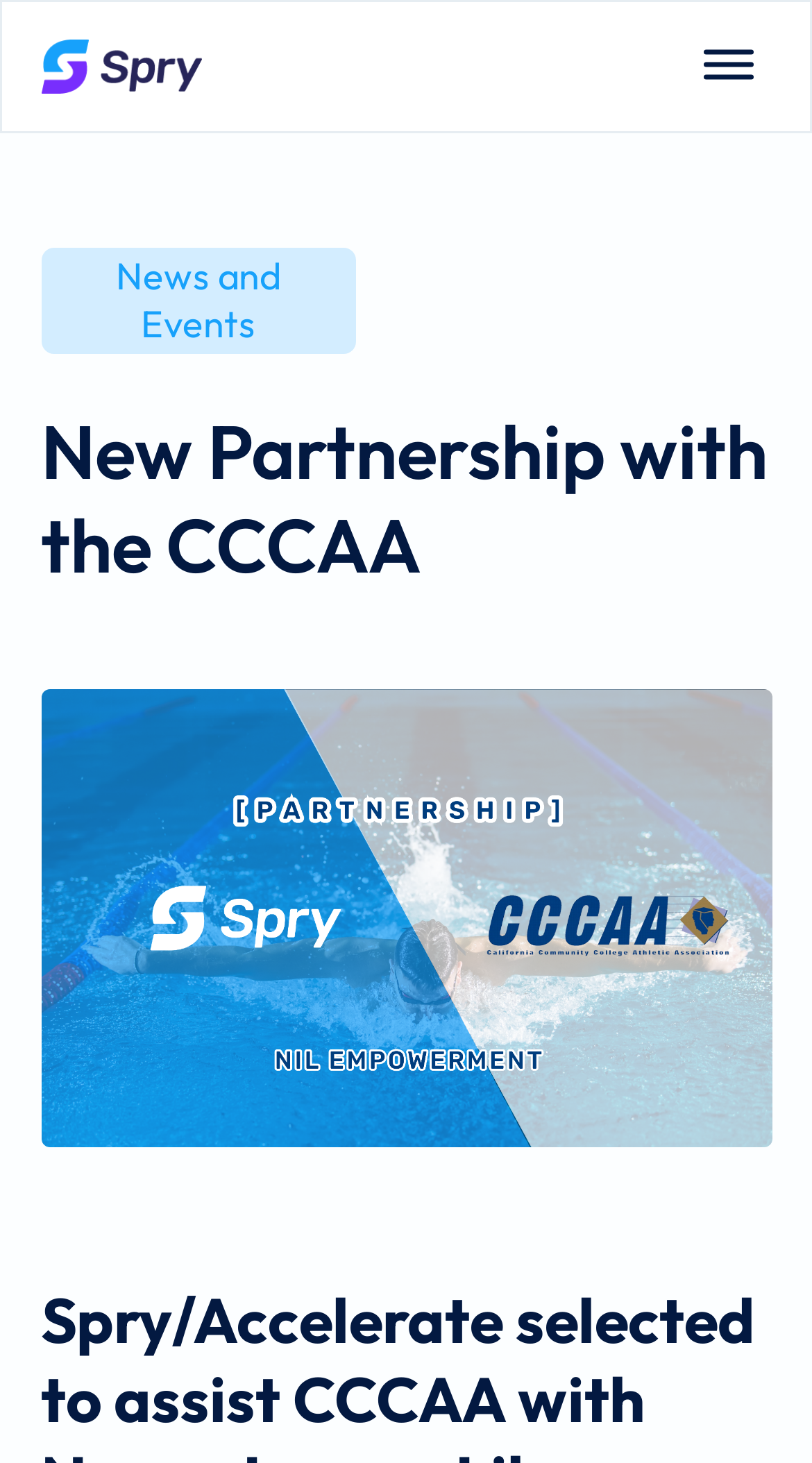What is the title of the announcement?
Look at the screenshot and give a one-word or phrase answer.

New Partnership with the CCCAA